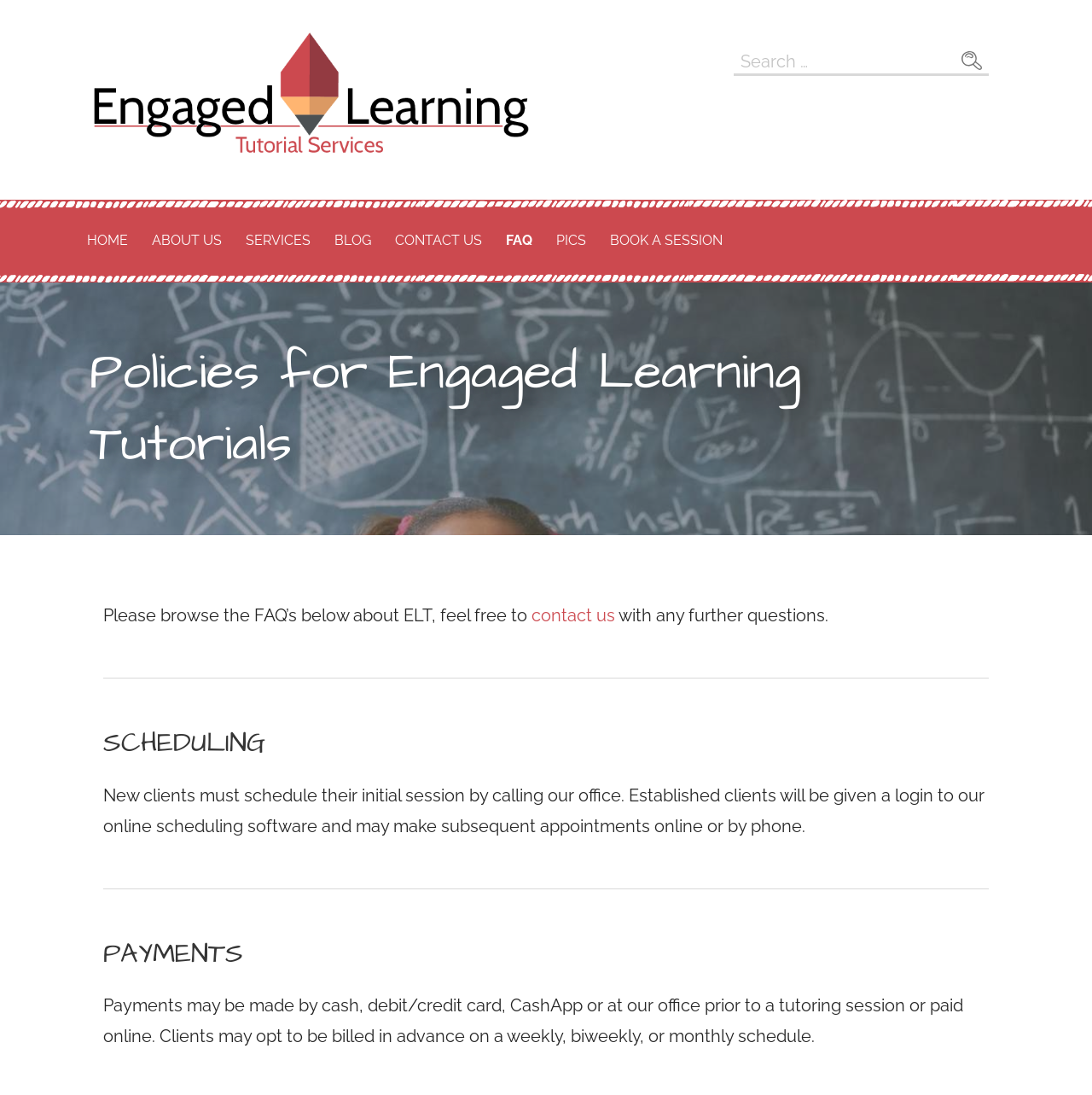Please determine the bounding box coordinates of the element's region to click in order to carry out the following instruction: "Click on the 'Home' link". The coordinates should be four float numbers between 0 and 1, i.e., [left, top, right, bottom].

None